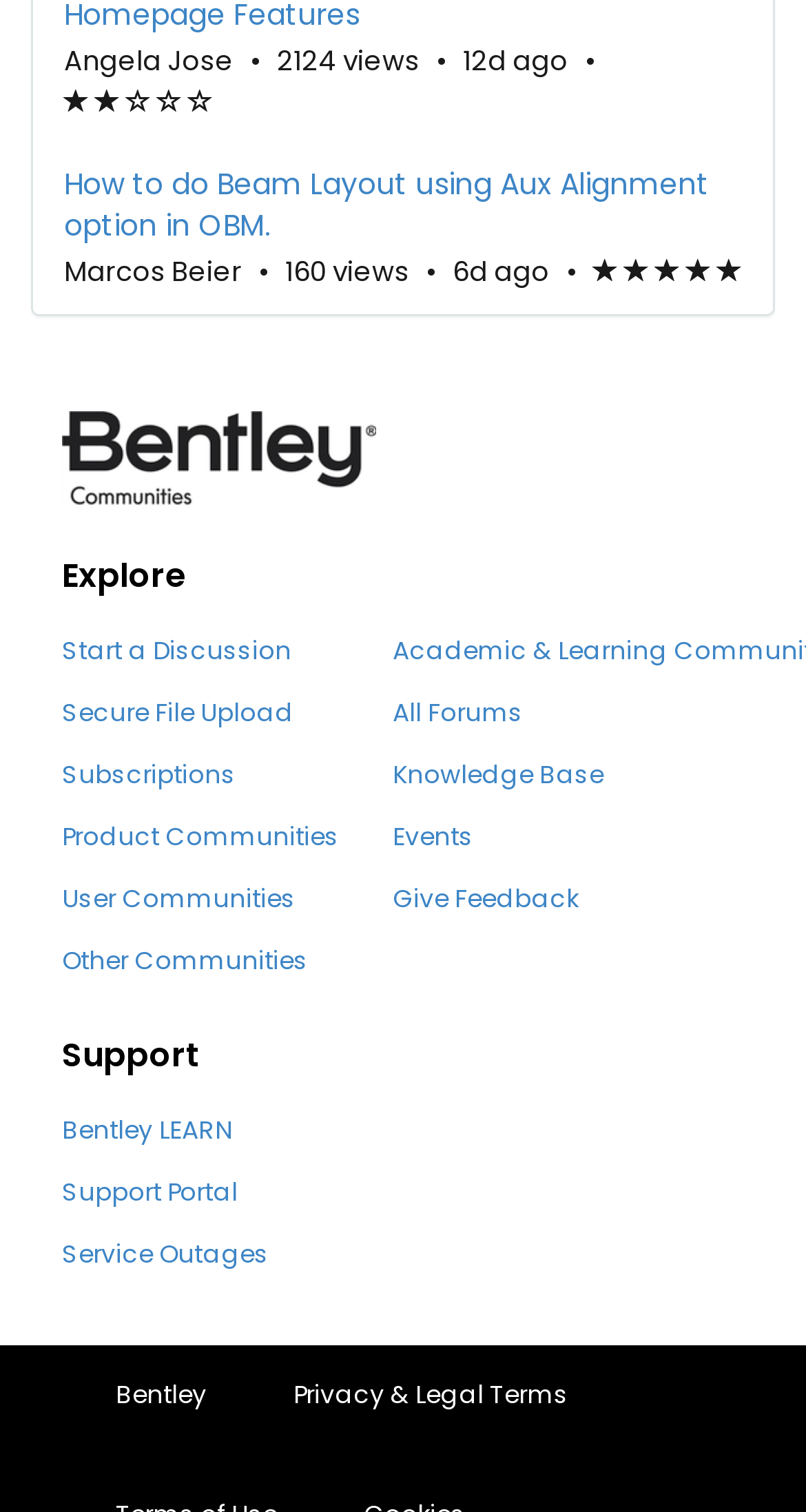Please find the bounding box coordinates of the element's region to be clicked to carry out this instruction: "Start a discussion".

[0.077, 0.418, 0.362, 0.442]